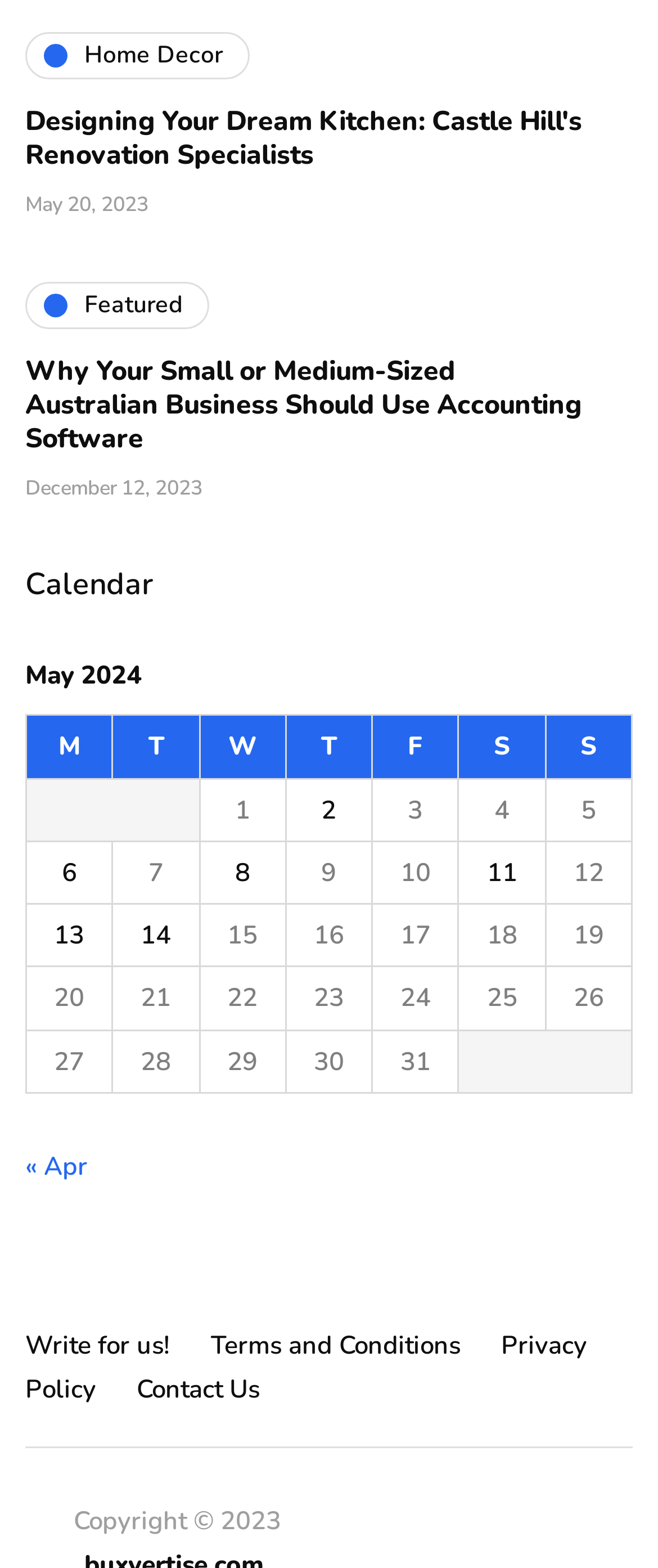Please specify the bounding box coordinates of the clickable section necessary to execute the following command: "View the calendar for May 2024".

[0.038, 0.417, 0.962, 0.697]